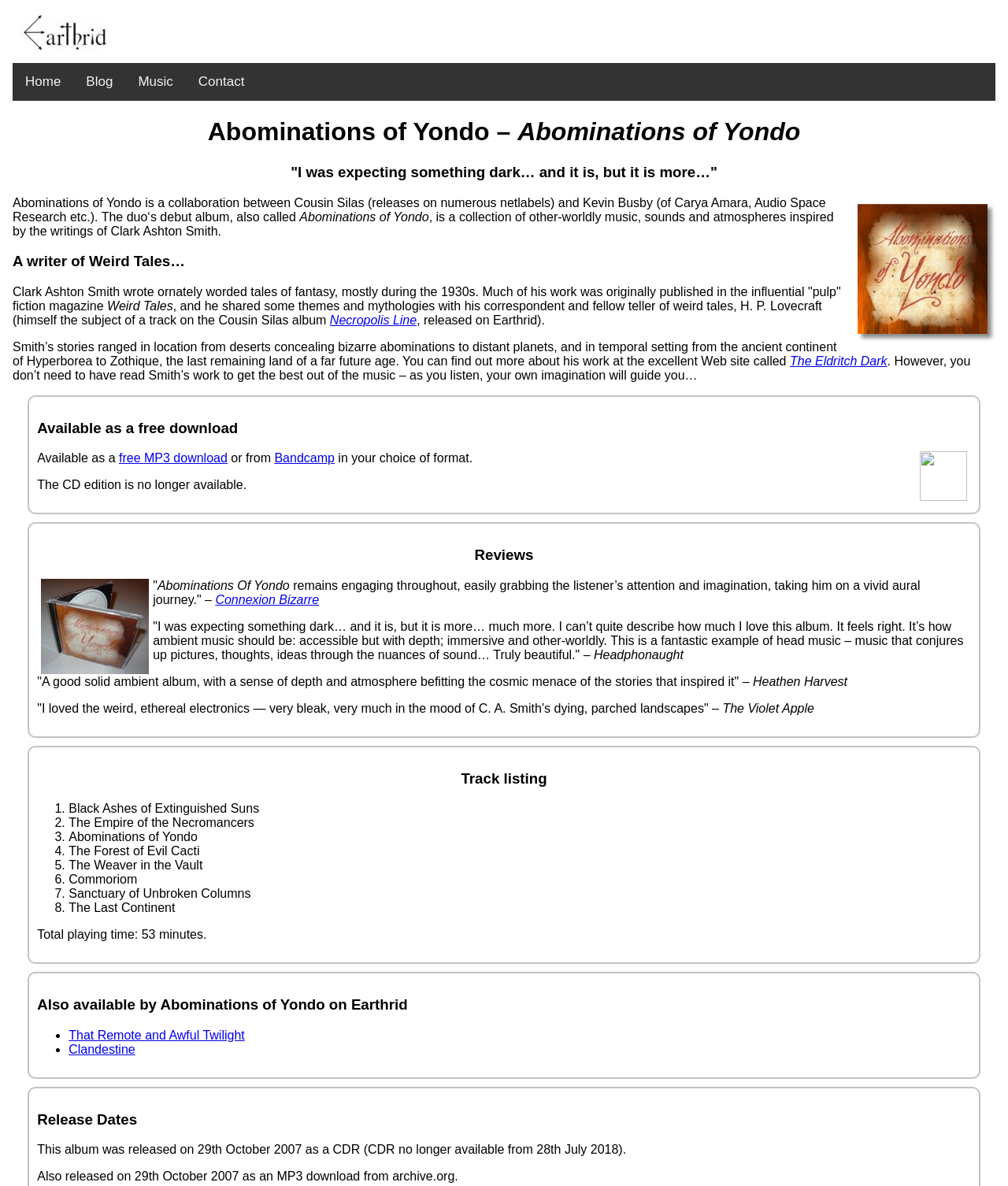Please answer the following question as detailed as possible based on the image: 
What is the name of the album?

I found the answer by looking at the heading 'Abominations of Yondo – Abominations of Yondo' at the top of the webpage, which suggests that it is the title of the album.